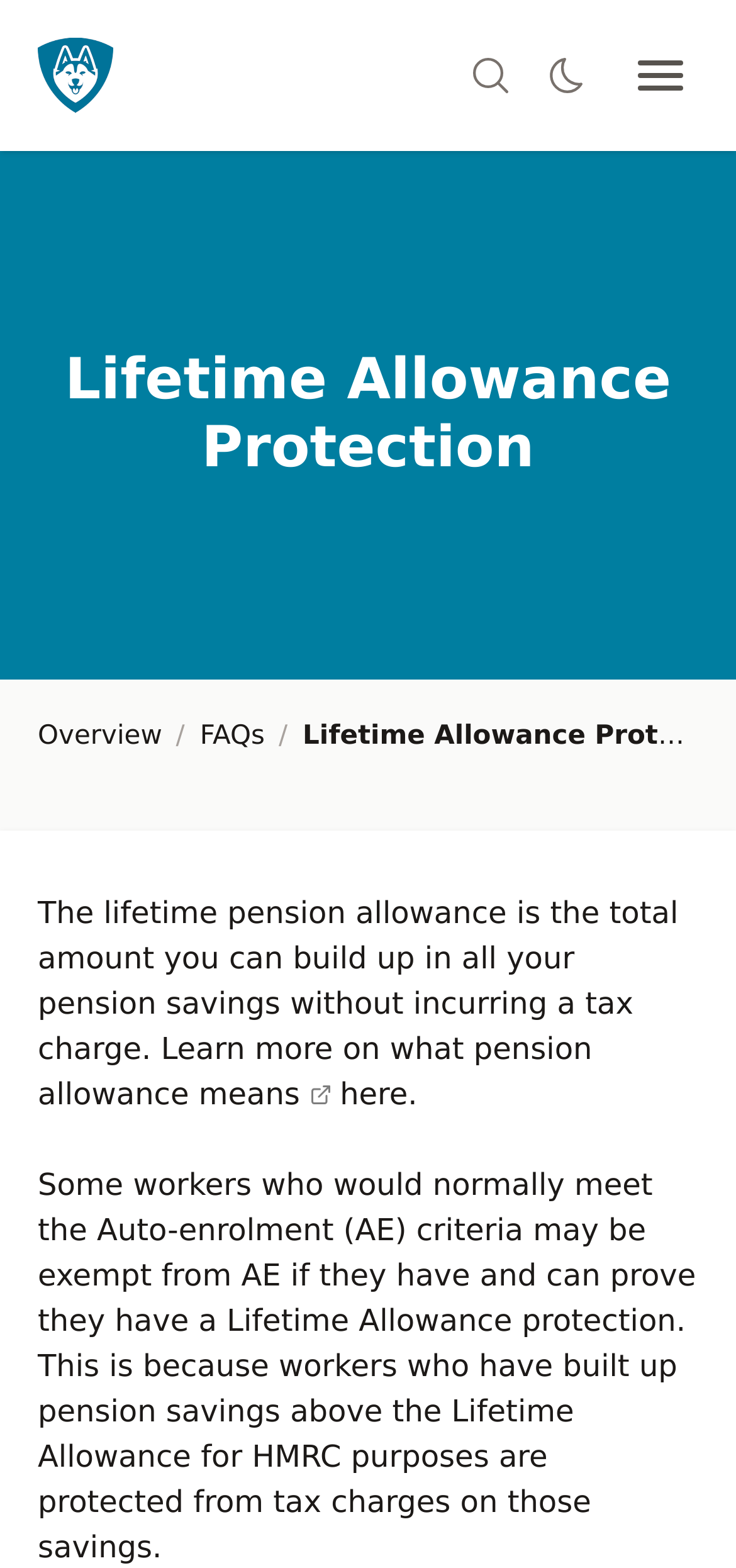Who is eligible for Lifetime Allowance protection?
Please respond to the question with a detailed and informative answer.

Based on the webpage content, it can be inferred that workers who have built up pension savings above the Lifetime Allowance for HMRC purposes are eligible for Lifetime Allowance protection.